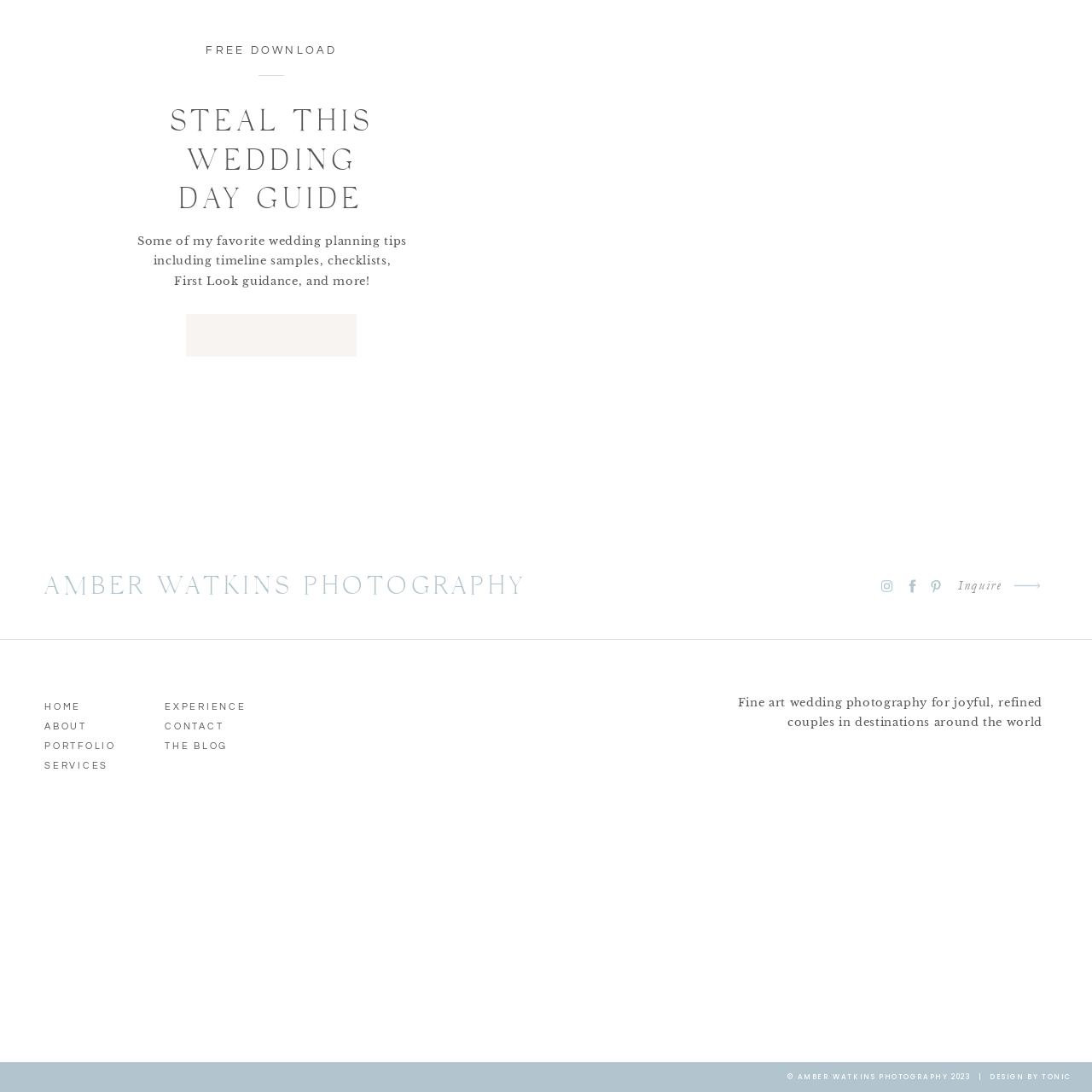Please provide a one-word or phrase response to the following question by examining the image within the red boundary:
Where is the arrow icon often used?

Web design